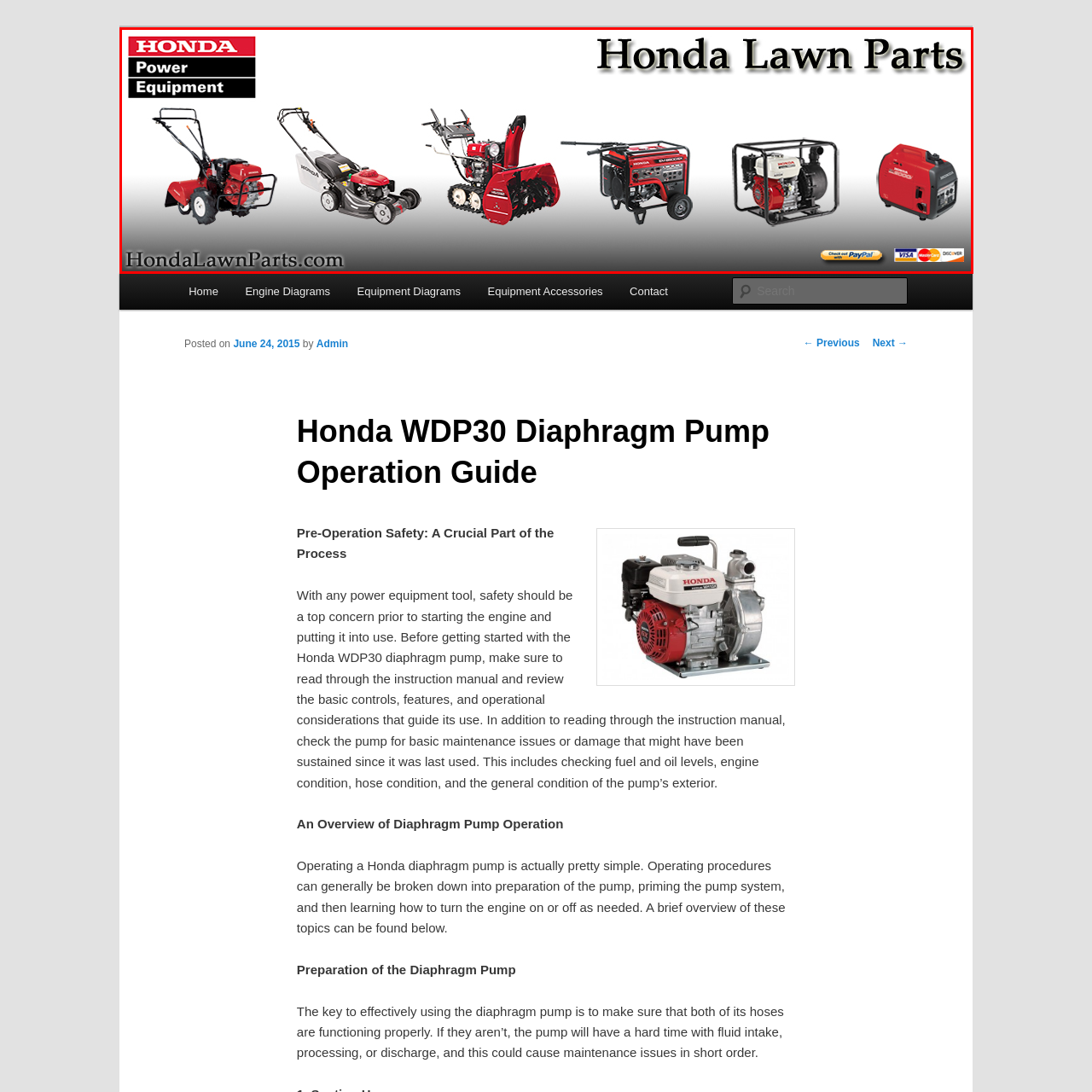Observe the image framed by the red bounding box and present a detailed answer to the following question, relying on the visual data provided: What payment options are illustrated?

At the bottom of the banner, payment options, including credit cards and PayPal, are also illustrated, indicating the ease of transactions for customers.